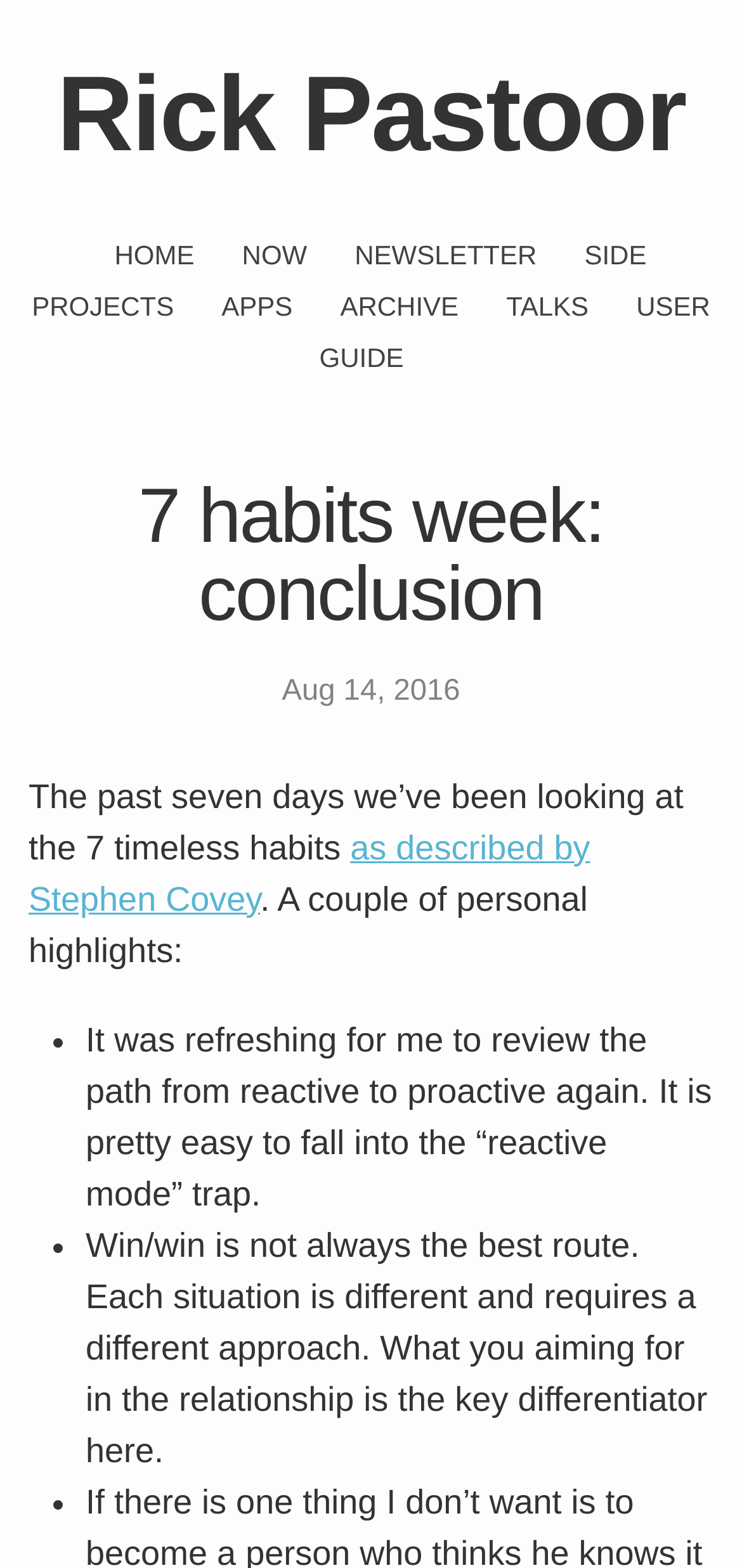Please locate the bounding box coordinates of the element's region that needs to be clicked to follow the instruction: "go to home page". The bounding box coordinates should be provided as four float numbers between 0 and 1, i.e., [left, top, right, bottom].

[0.154, 0.153, 0.262, 0.172]